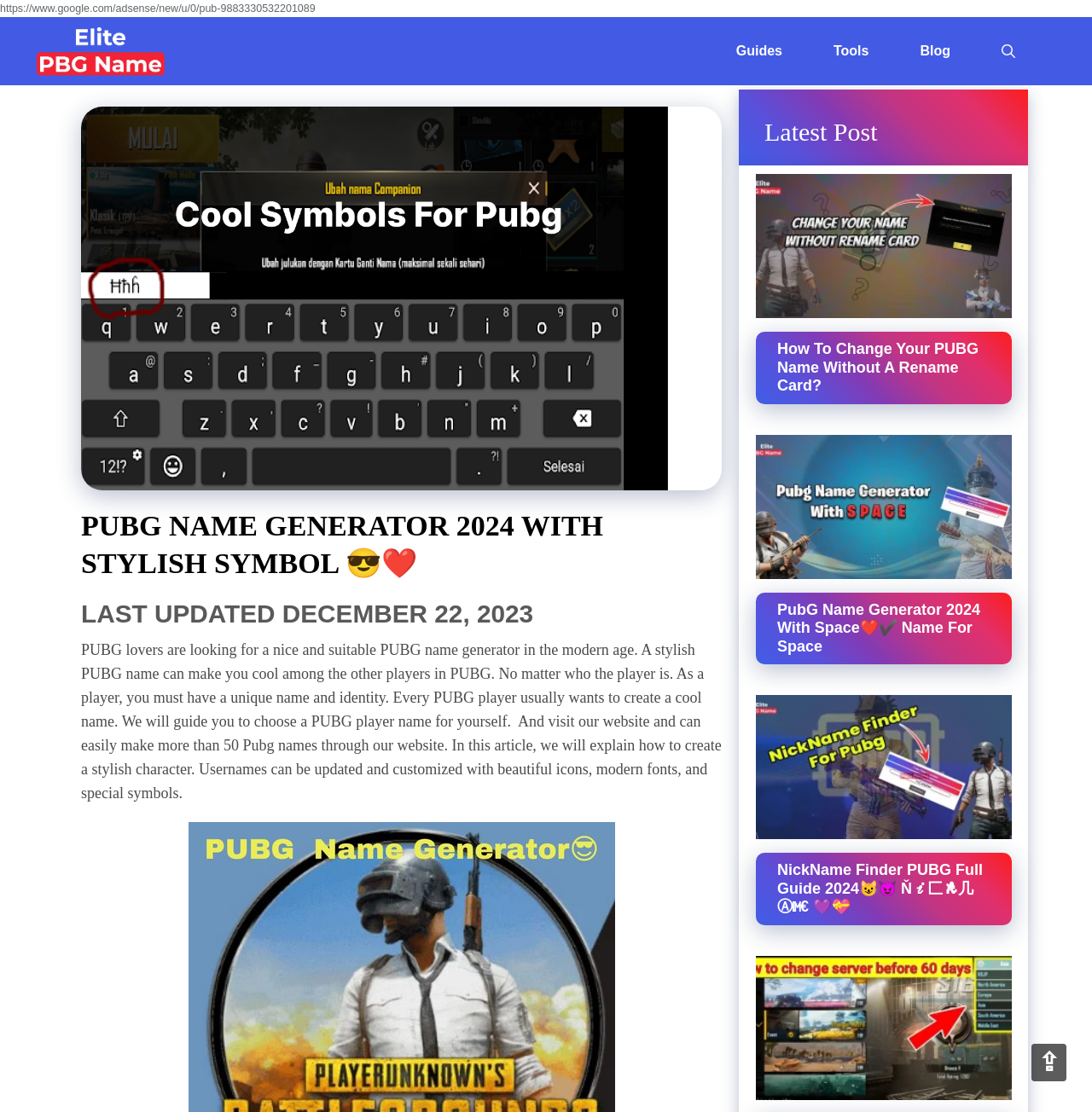Determine the bounding box coordinates of the clickable region to carry out the instruction: "Visit the 'How-to-Change-Your-PUBG-Name-Without-a-Rename-Card' page".

[0.692, 0.157, 0.927, 0.286]